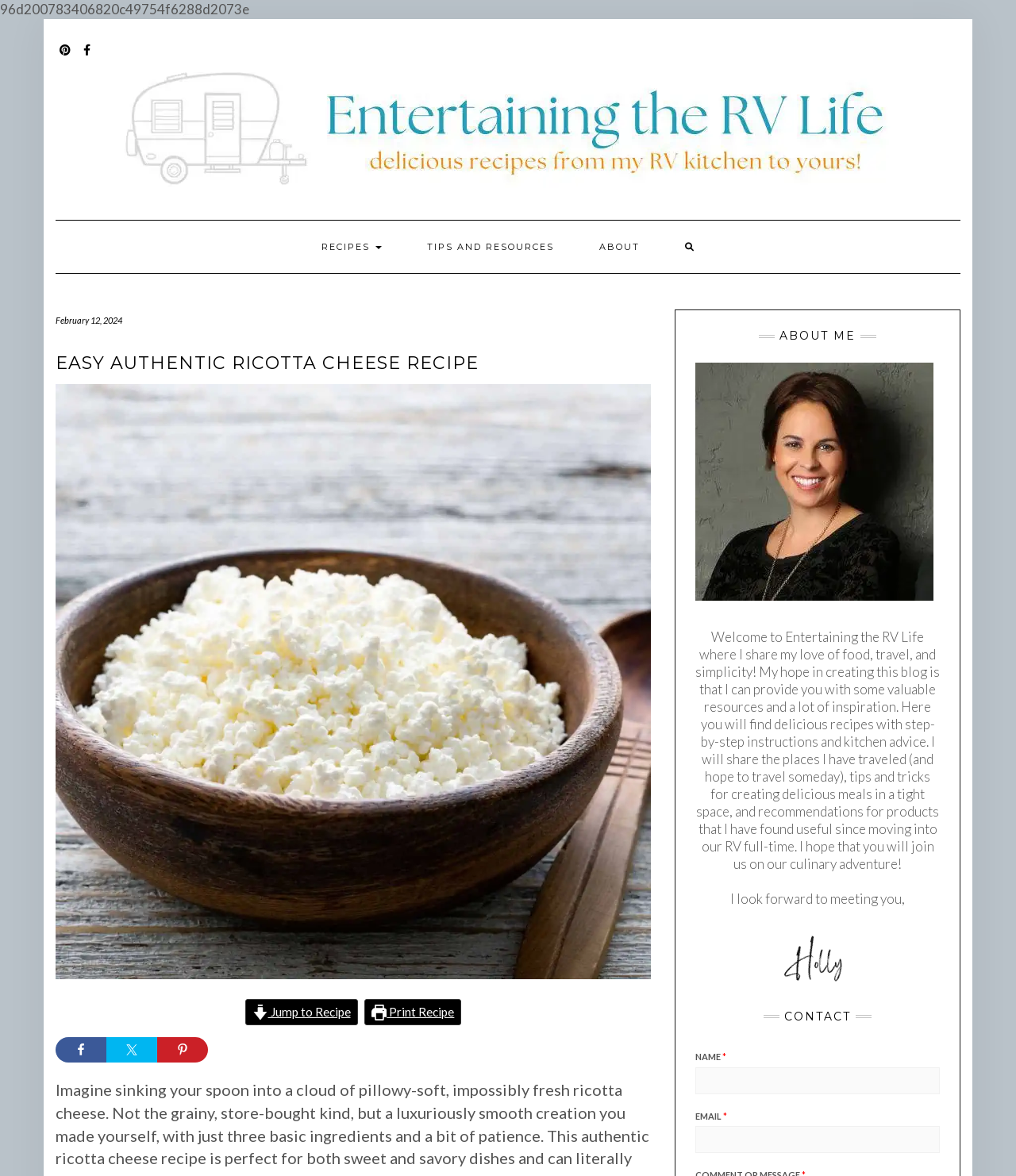Please find the bounding box coordinates of the clickable region needed to complete the following instruction: "Jump to the recipe". The bounding box coordinates must consist of four float numbers between 0 and 1, i.e., [left, top, right, bottom].

[0.241, 0.849, 0.352, 0.872]